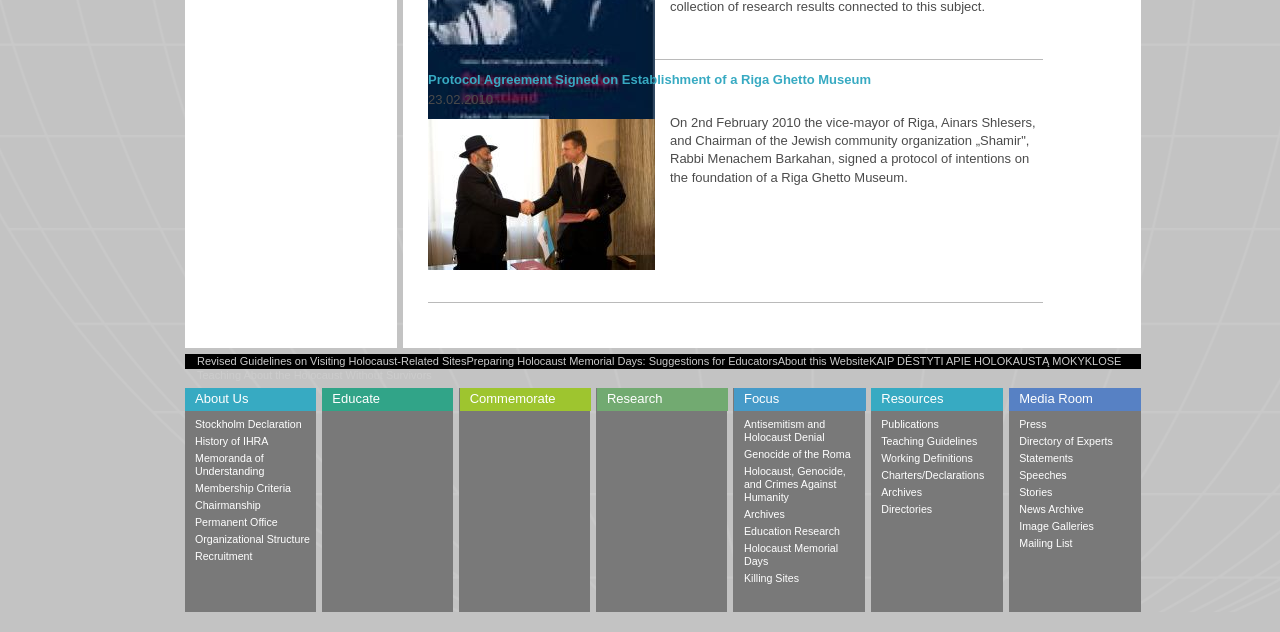Could you indicate the bounding box coordinates of the region to click in order to complete this instruction: "Click on the link to learn about the protocol agreement signed on establishment of a Riga Ghetto Museum".

[0.334, 0.114, 0.68, 0.137]